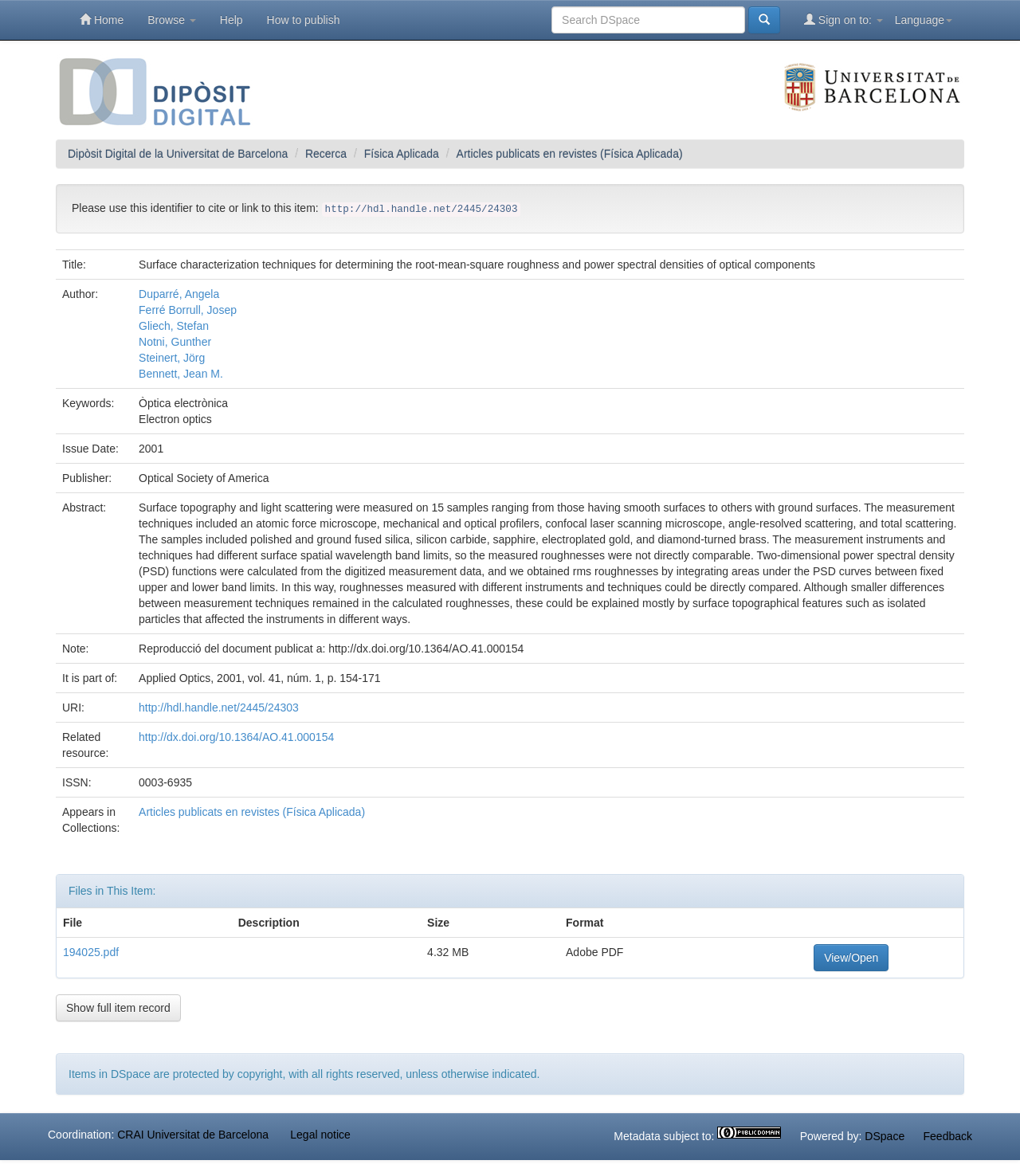Based on the image, provide a detailed and complete answer to the question: 
Who are the authors of the article?

I found the authors of the article by looking at the table with the title 'Author:' and the corresponding values which are links to the authors' names.